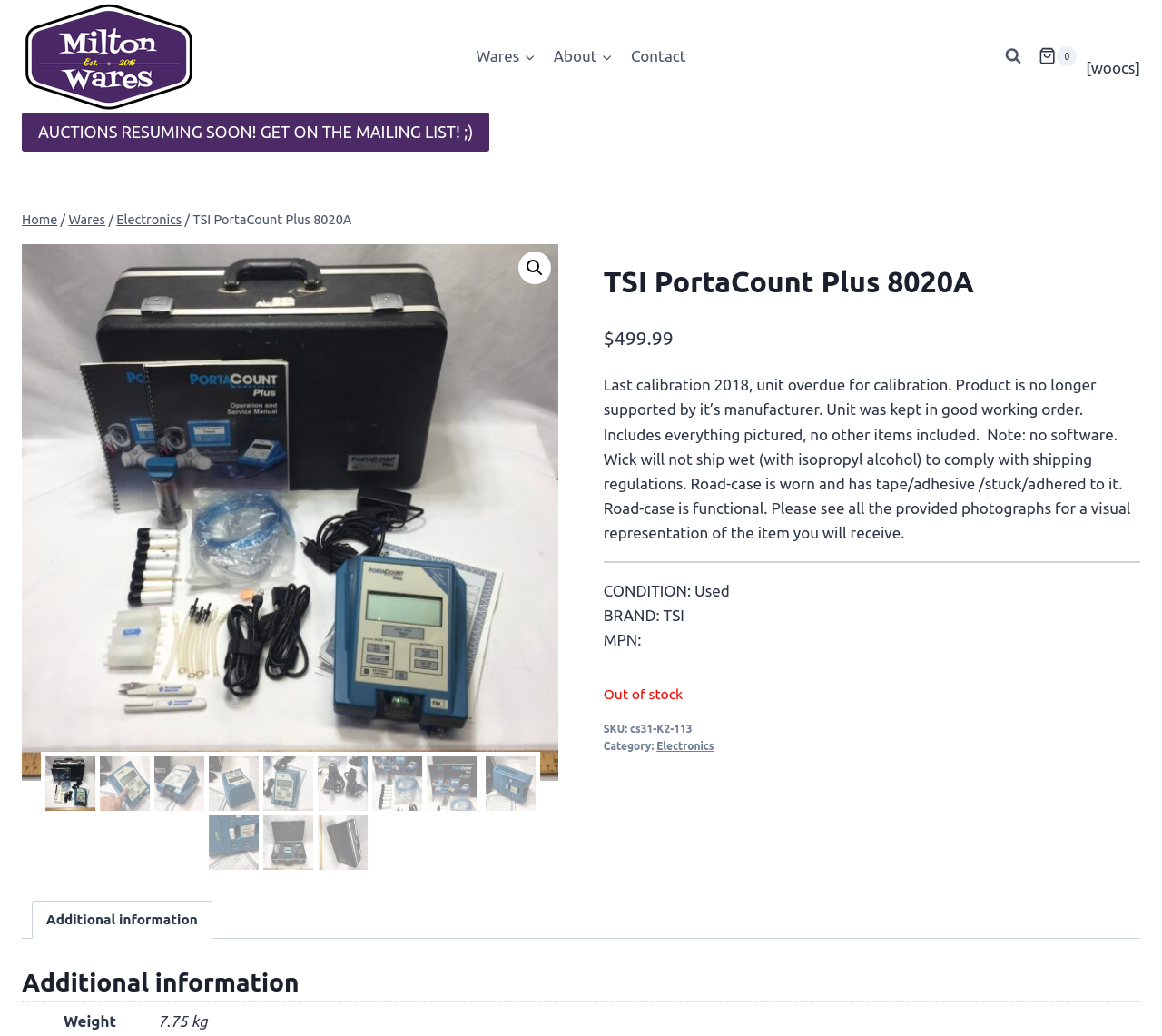Can you specify the bounding box coordinates of the area that needs to be clicked to fulfill the following instruction: "Search for something"?

[0.446, 0.243, 0.474, 0.274]